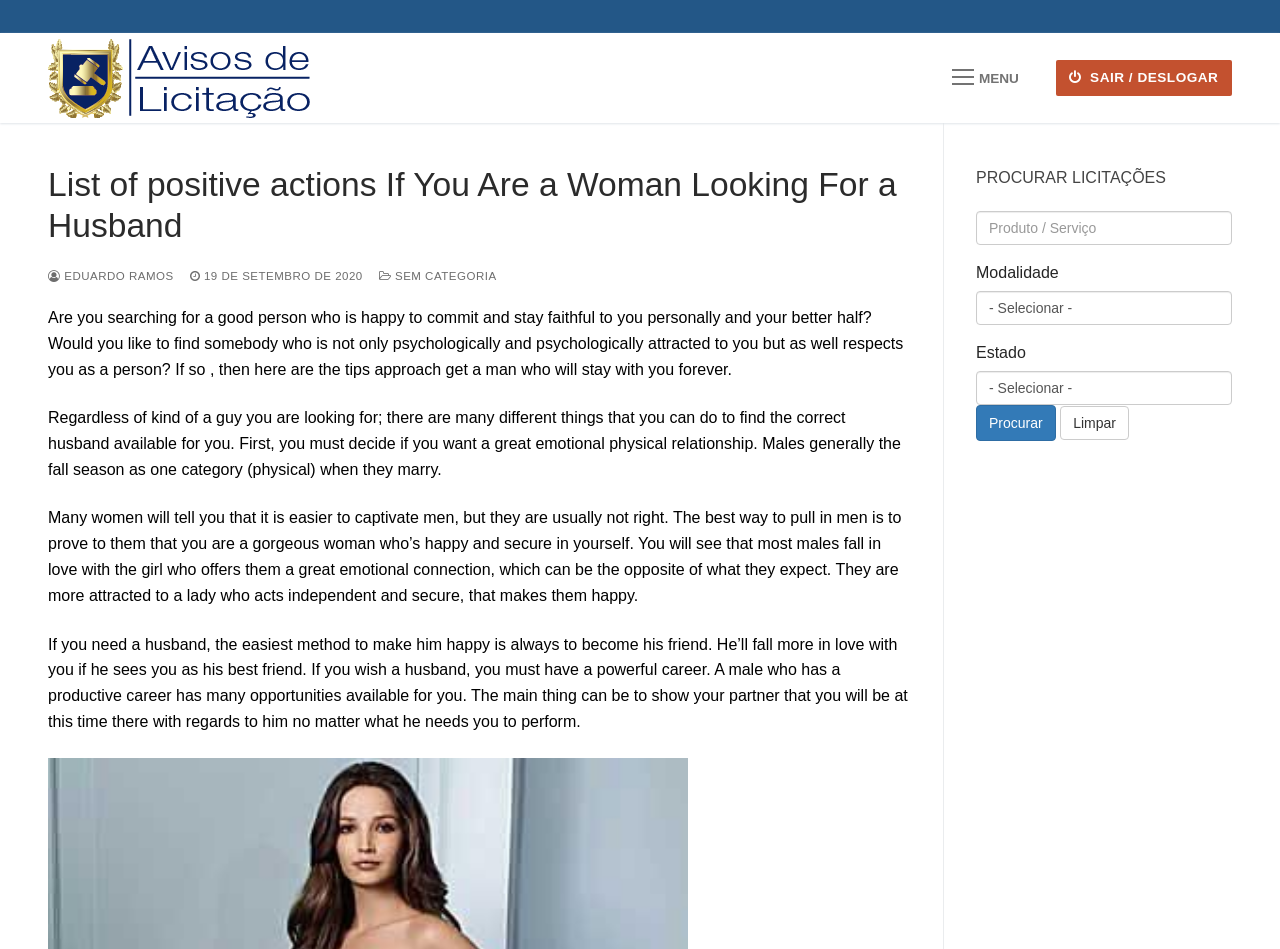Please determine the bounding box coordinates of the element to click in order to execute the following instruction: "Select a modalidade". The coordinates should be four float numbers between 0 and 1, specified as [left, top, right, bottom].

[0.762, 0.306, 0.962, 0.342]